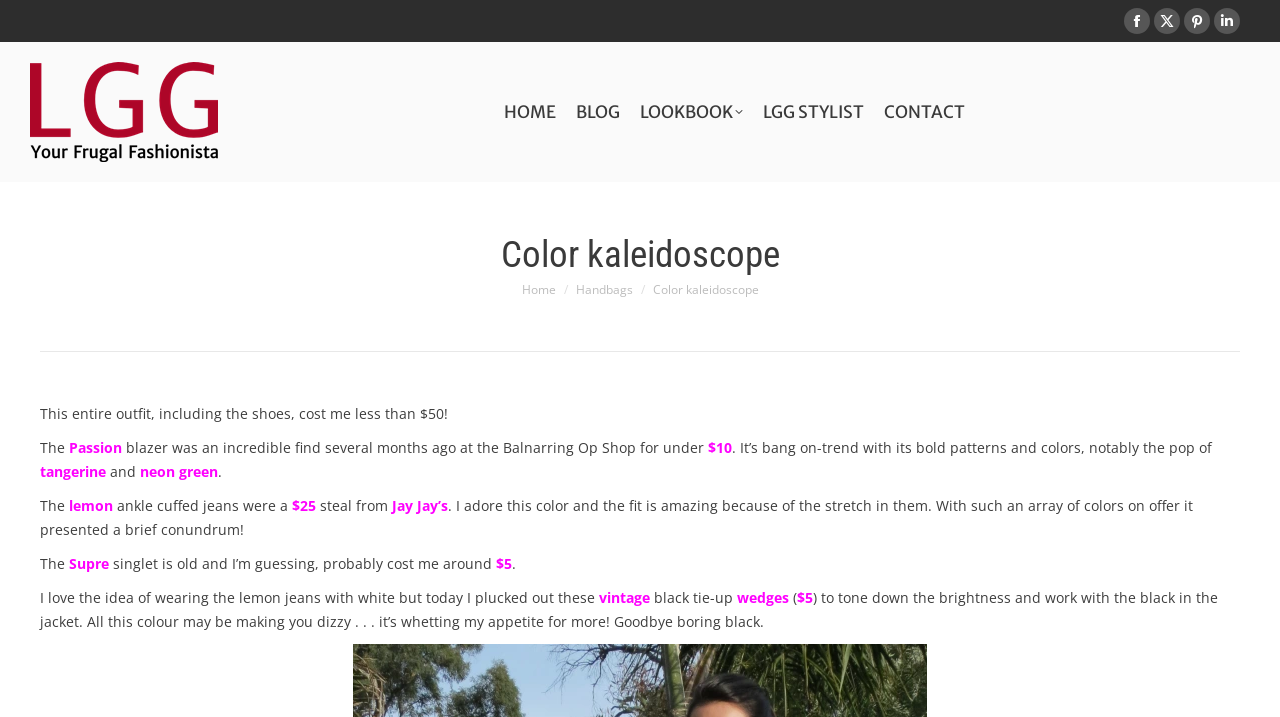Using a single word or phrase, answer the following question: 
What is the color of the ankle cuffed jeans?

Lemon